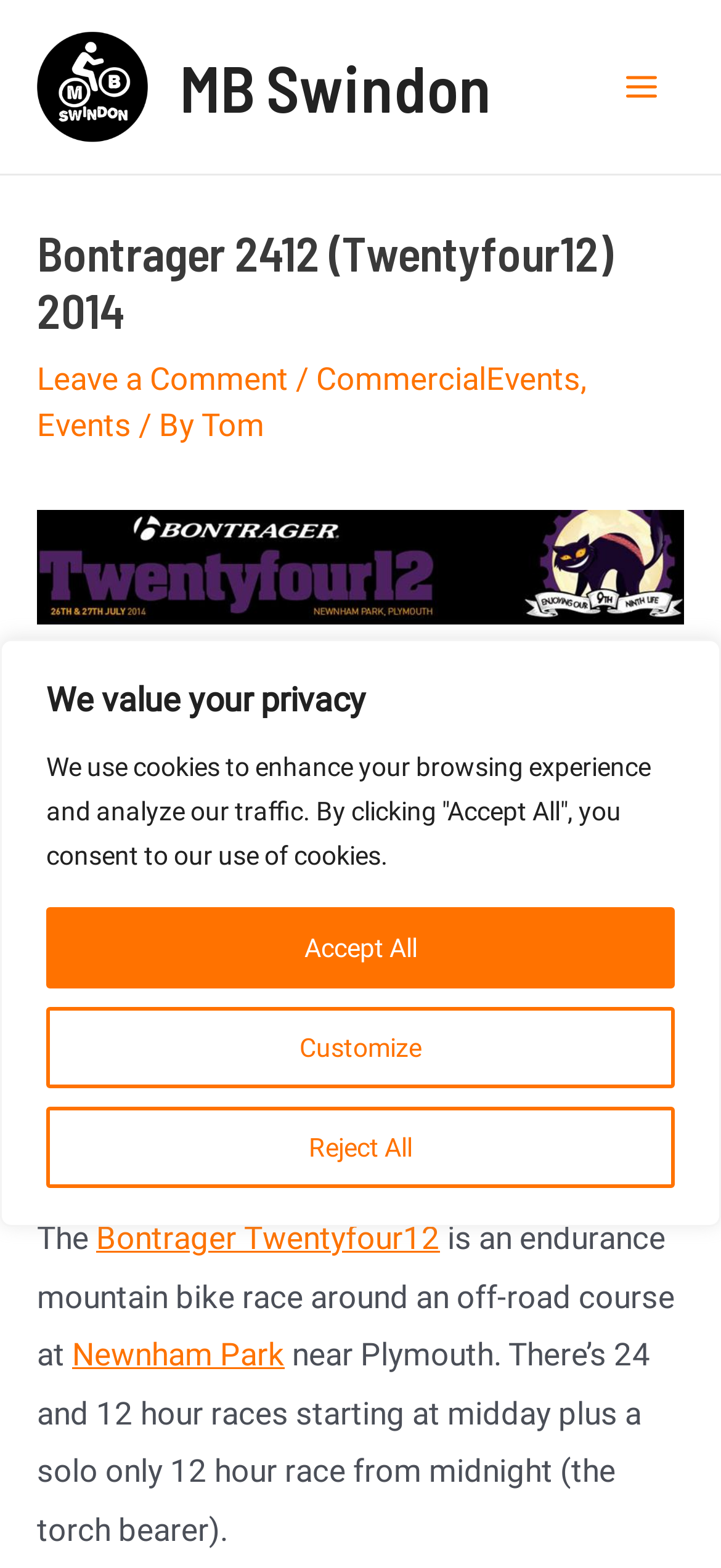Locate the bounding box coordinates of the clickable area to execute the instruction: "Visit the MB Swindon website". Provide the coordinates as four float numbers between 0 and 1, represented as [left, top, right, bottom].

[0.051, 0.042, 0.205, 0.065]